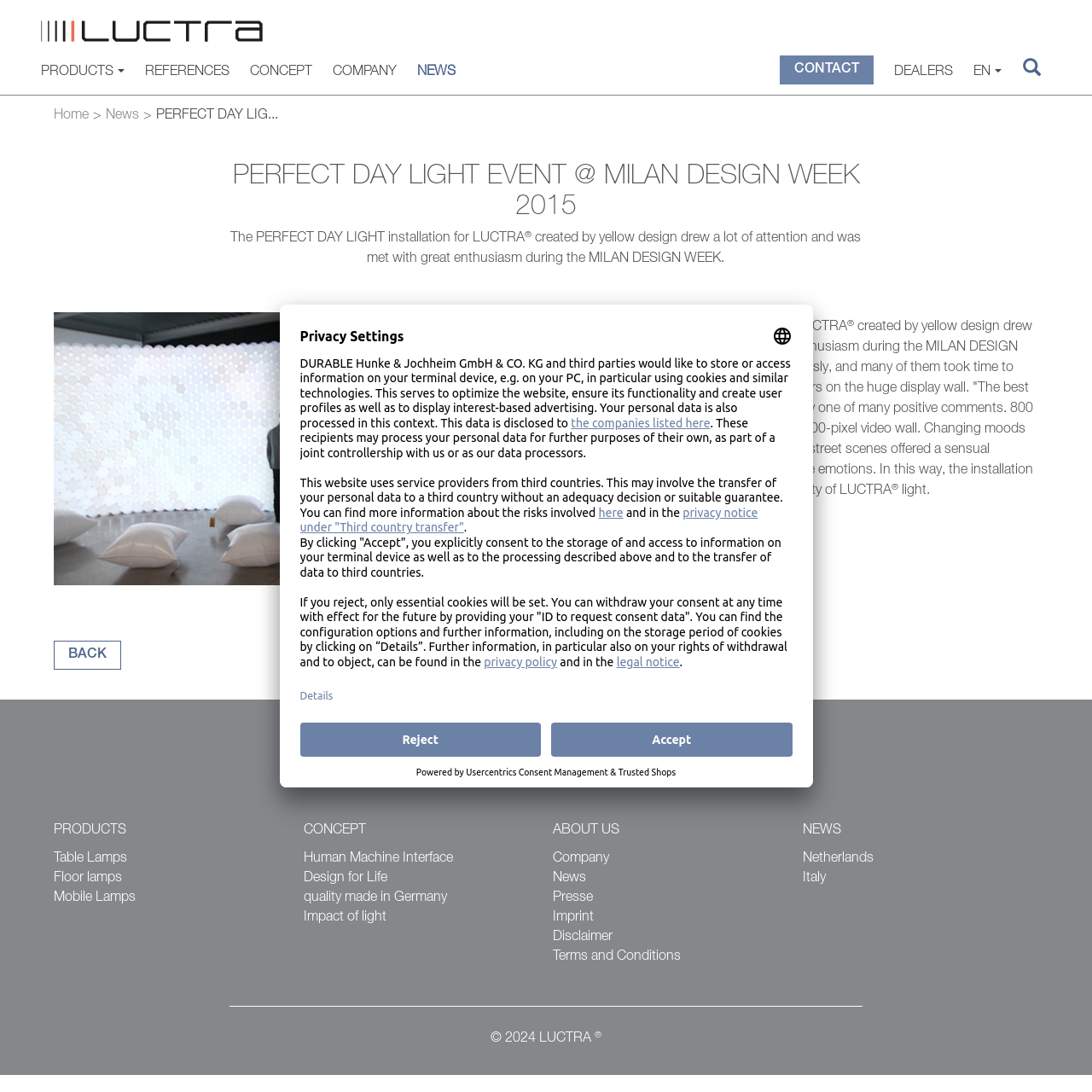Refer to the image and provide an in-depth answer to the question: 
What was the installation made of?

The installation showcased at the 'PERFECT DAY LIGHT event' was made up of 800 plastic buckets linked together to form an 800-pixel video wall. This unique installation was able to display changing moods from sunrise to a thunderstorm and then to street scenes, offering a sensual experience of how light and colour can rouse emotions.